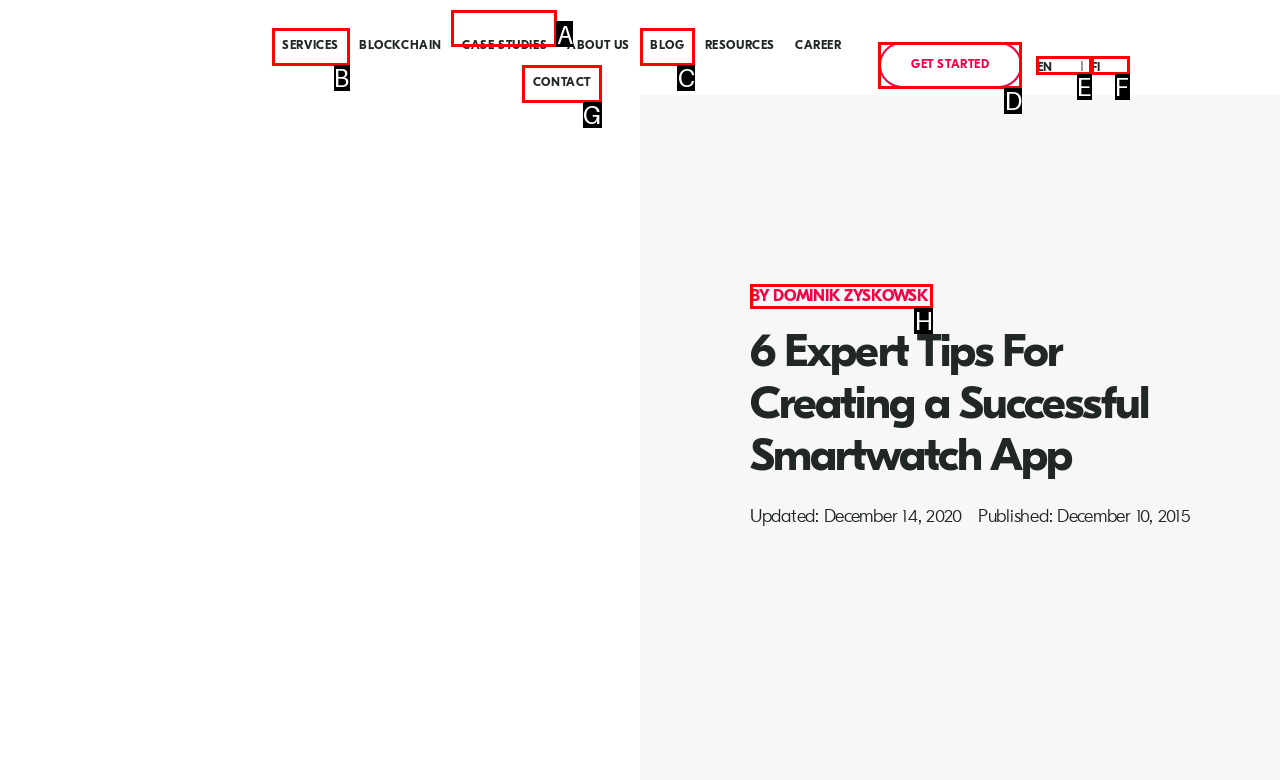Tell me the letter of the correct UI element to click for this instruction: Explore the CASE STUDIES page. Answer with the letter only.

A